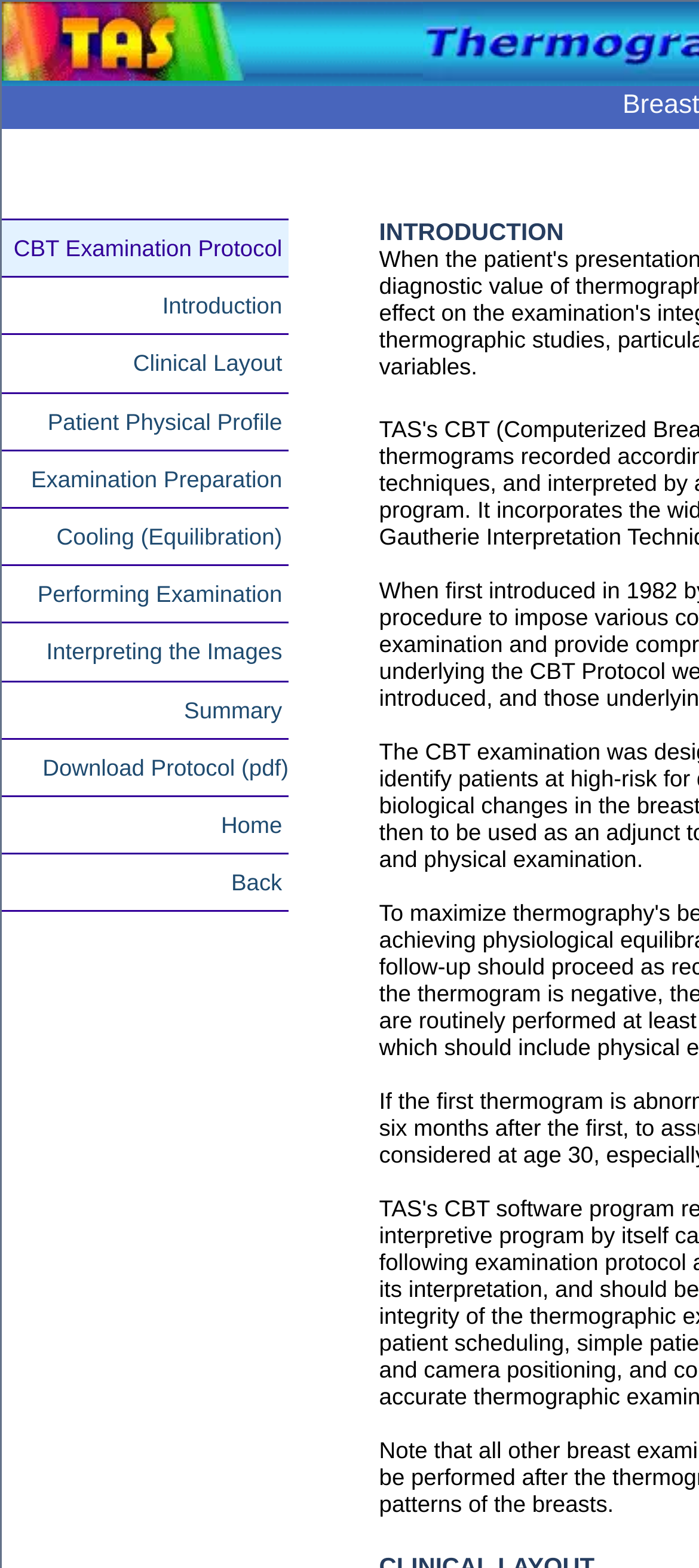Please identify the bounding box coordinates of the element that needs to be clicked to execute the following command: "view CBT Examination Protocol". Provide the bounding box using four float numbers between 0 and 1, formatted as [left, top, right, bottom].

[0.003, 0.141, 0.413, 0.177]